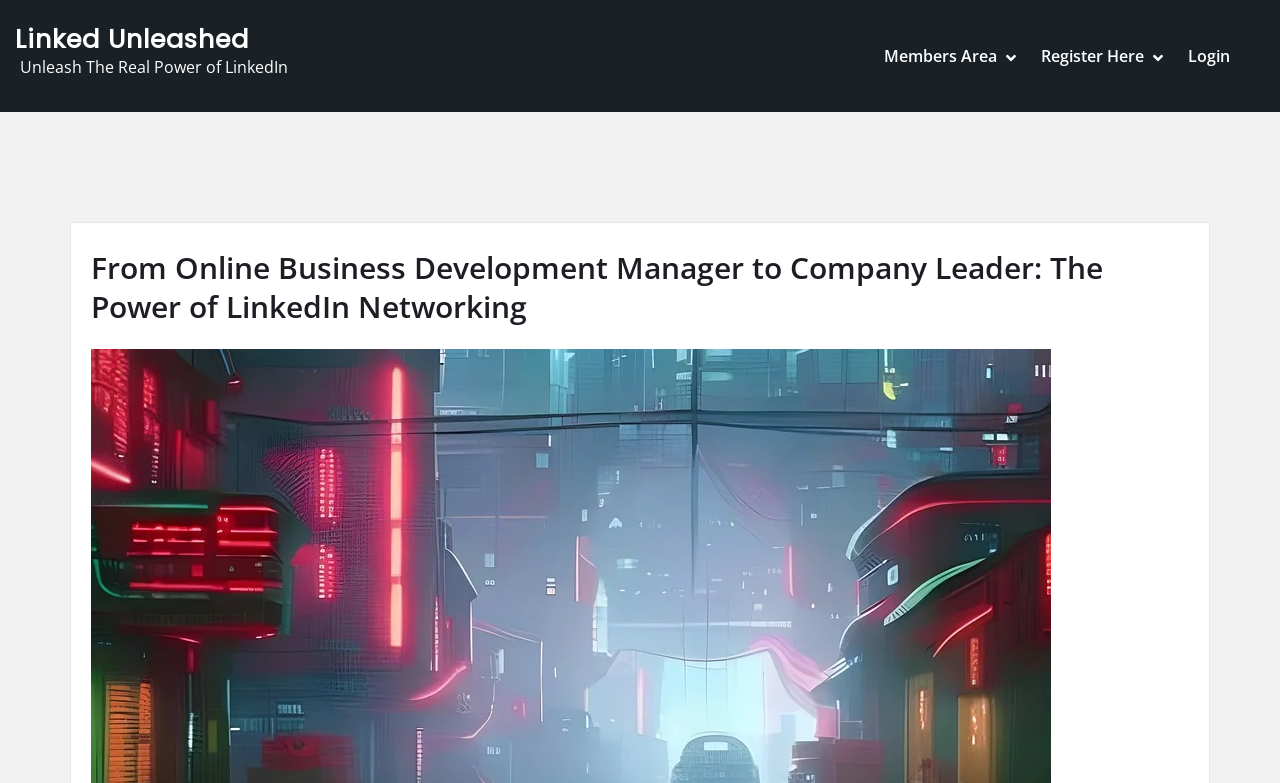What is the text above the primary menu? Please answer the question using a single word or phrase based on the image.

Unleash The Real Power of LinkedIn